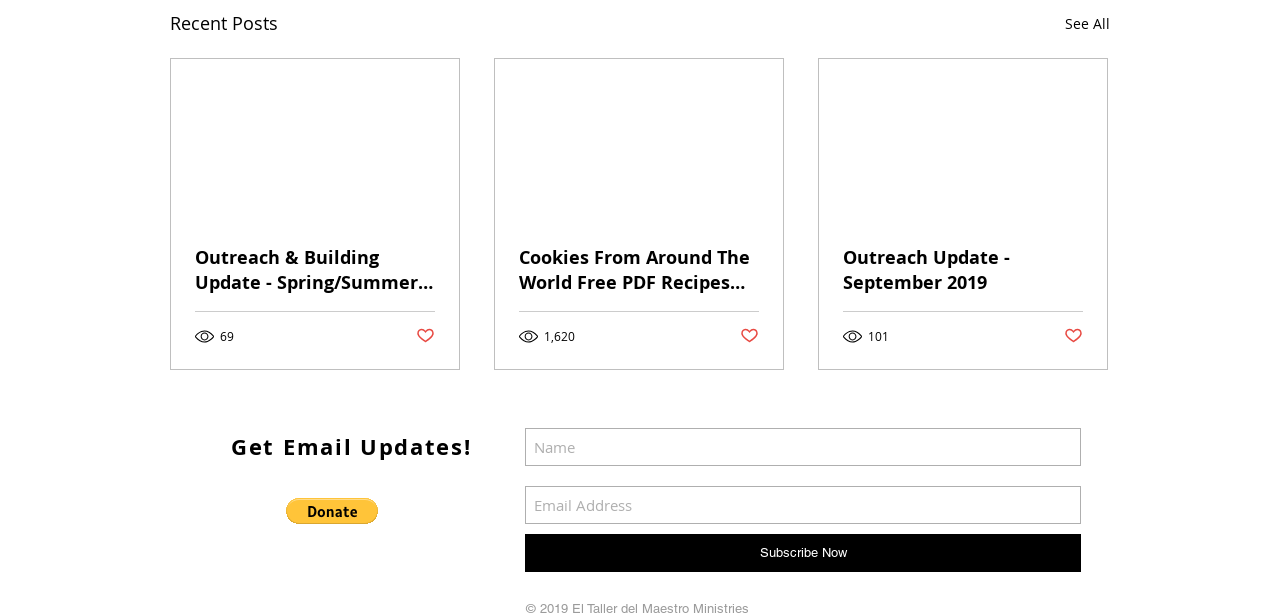From the element description aria-label="Name" name="name" placeholder="Name", predict the bounding box coordinates of the UI element. The coordinates must be specified in the format (top-left x, top-left y, bottom-right x, bottom-right y) and should be within the 0 to 1 range.

[0.41, 0.695, 0.845, 0.756]